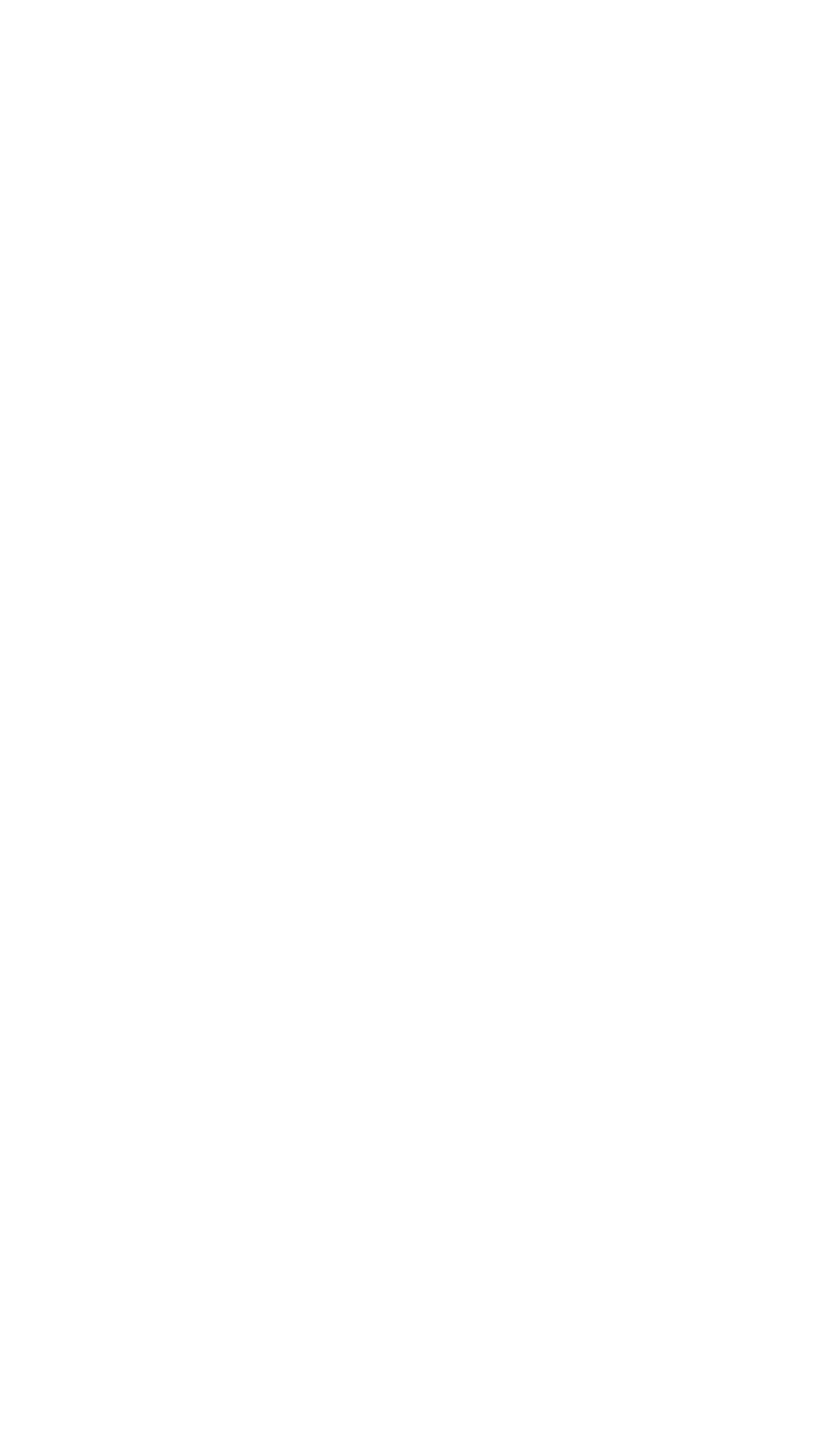How many links are under the 'Policies' list?
Please provide a full and detailed response to the question.

I counted the number of links under the 'Policies' list, which are Library Policies, Privacy Statement, and University Accessibility, totaling 3 links.